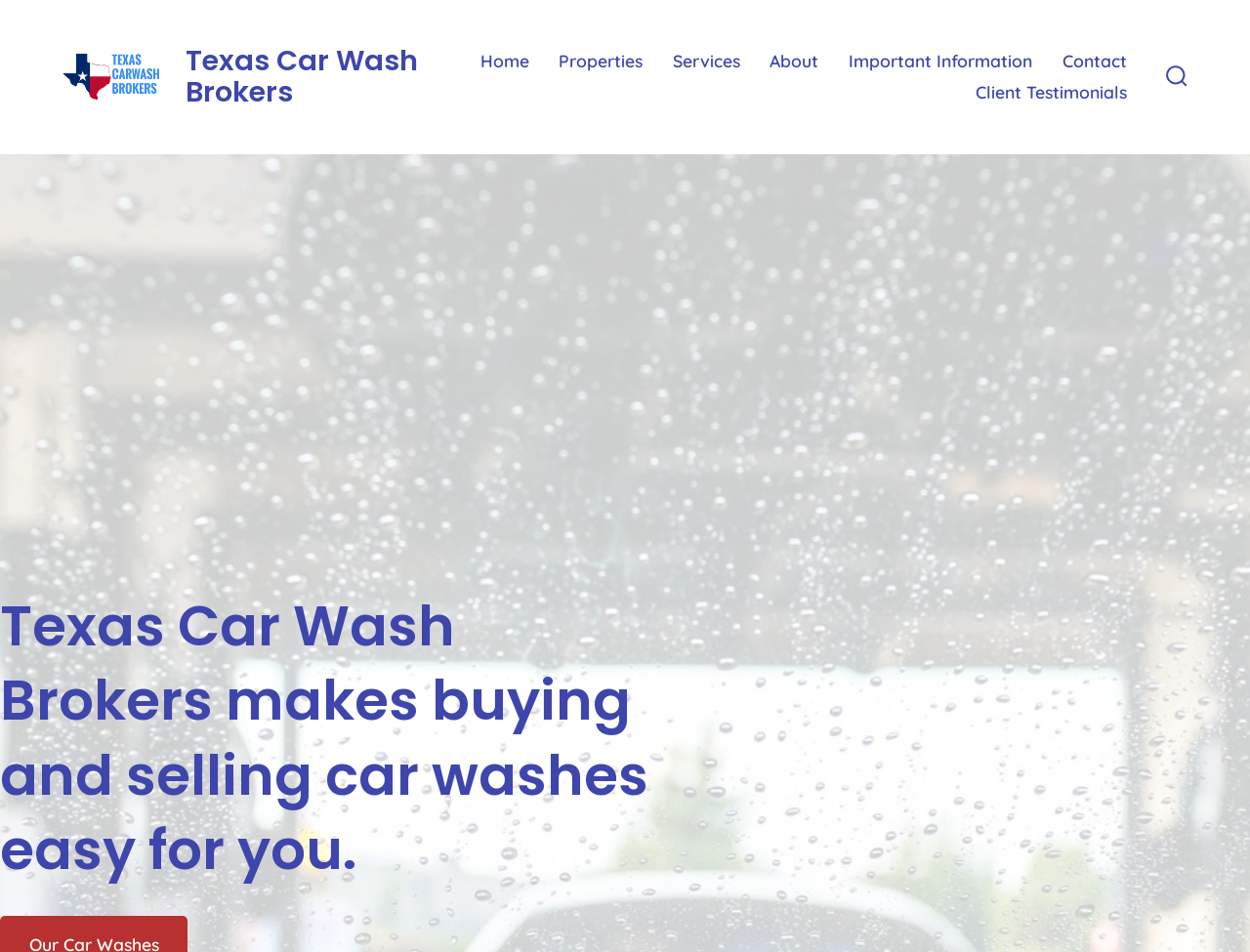Indicate the bounding box coordinates of the element that needs to be clicked to satisfy the following instruction: "Click the Search Toggle button". The coordinates should be four float numbers between 0 and 1, i.e., [left, top, right, bottom].

[0.924, 0.056, 0.959, 0.106]